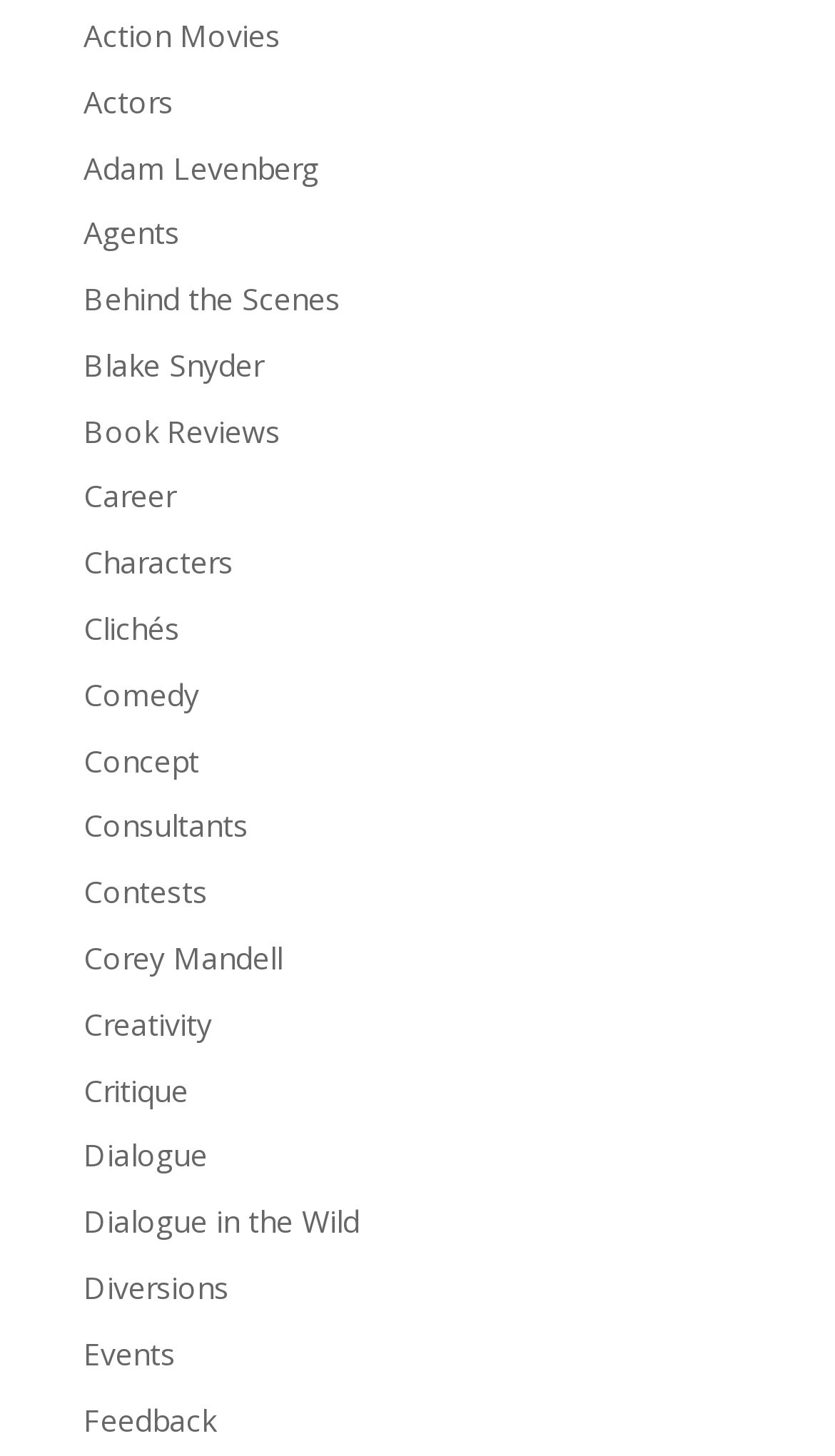Can you determine the bounding box coordinates of the area that needs to be clicked to fulfill the following instruction: "Check events"?

[0.1, 0.915, 0.21, 0.943]